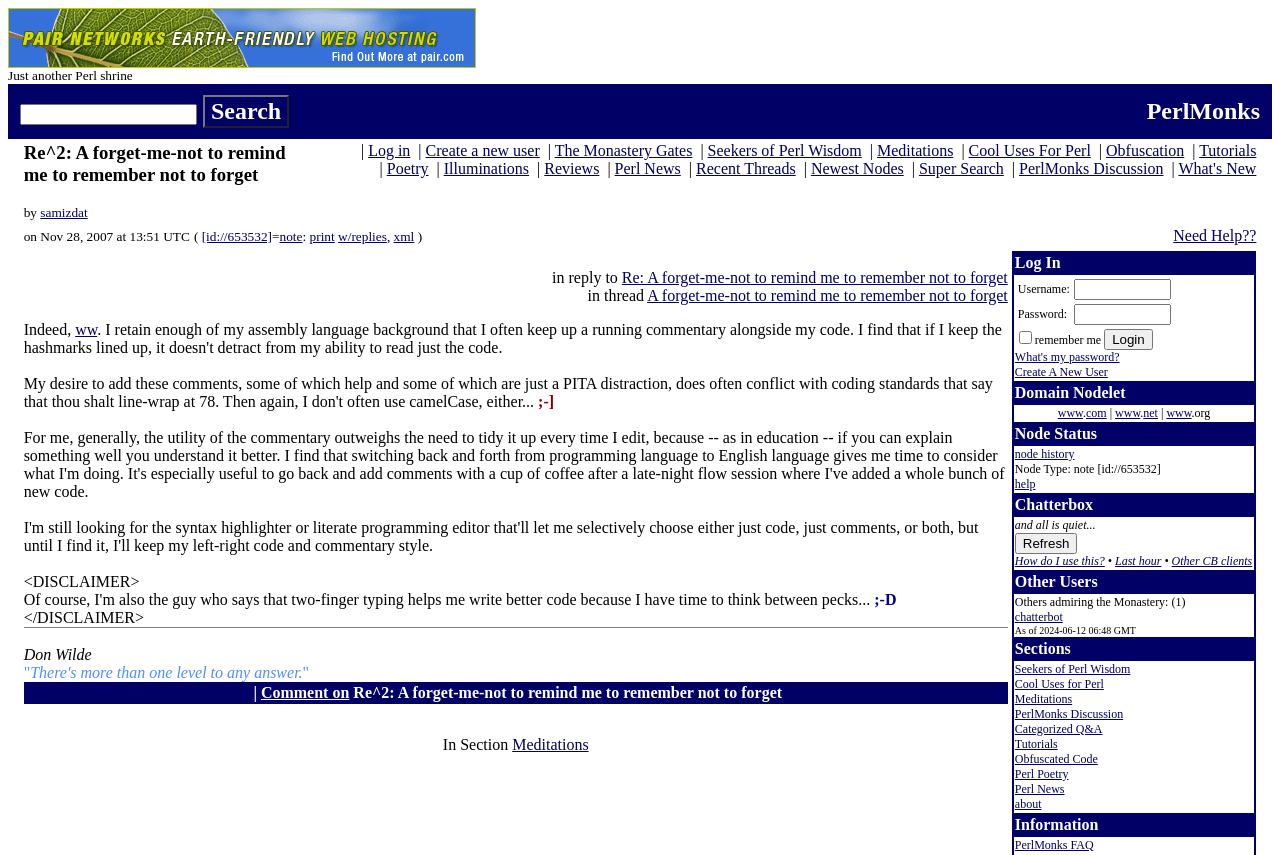Find the bounding box coordinates of the clickable area that will achieve the following instruction: "Search for something".

[0.016, 0.122, 0.154, 0.146]